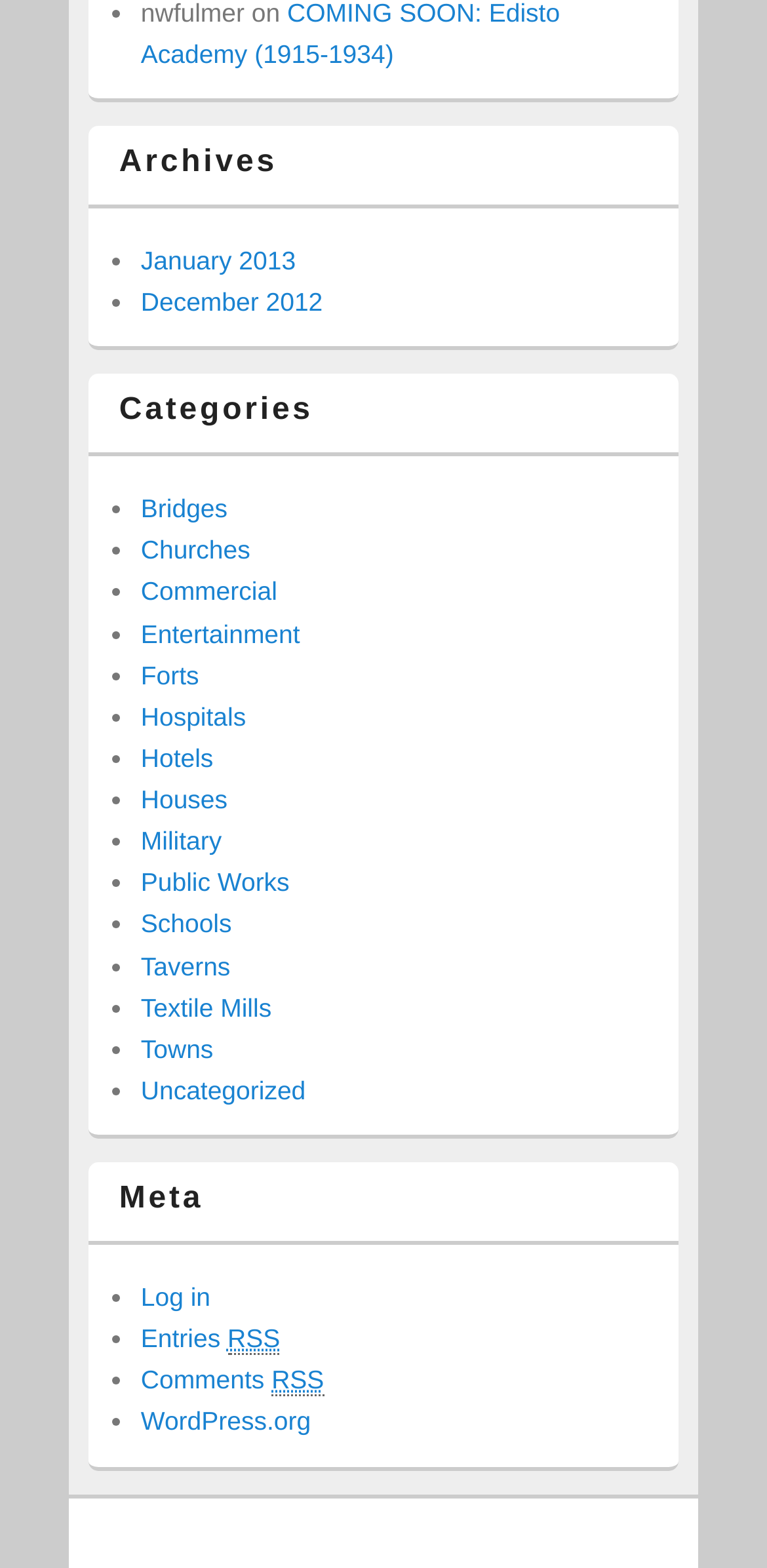Respond with a single word or phrase to the following question:
What does 'RSS' stand for?

Really Simple Syndication